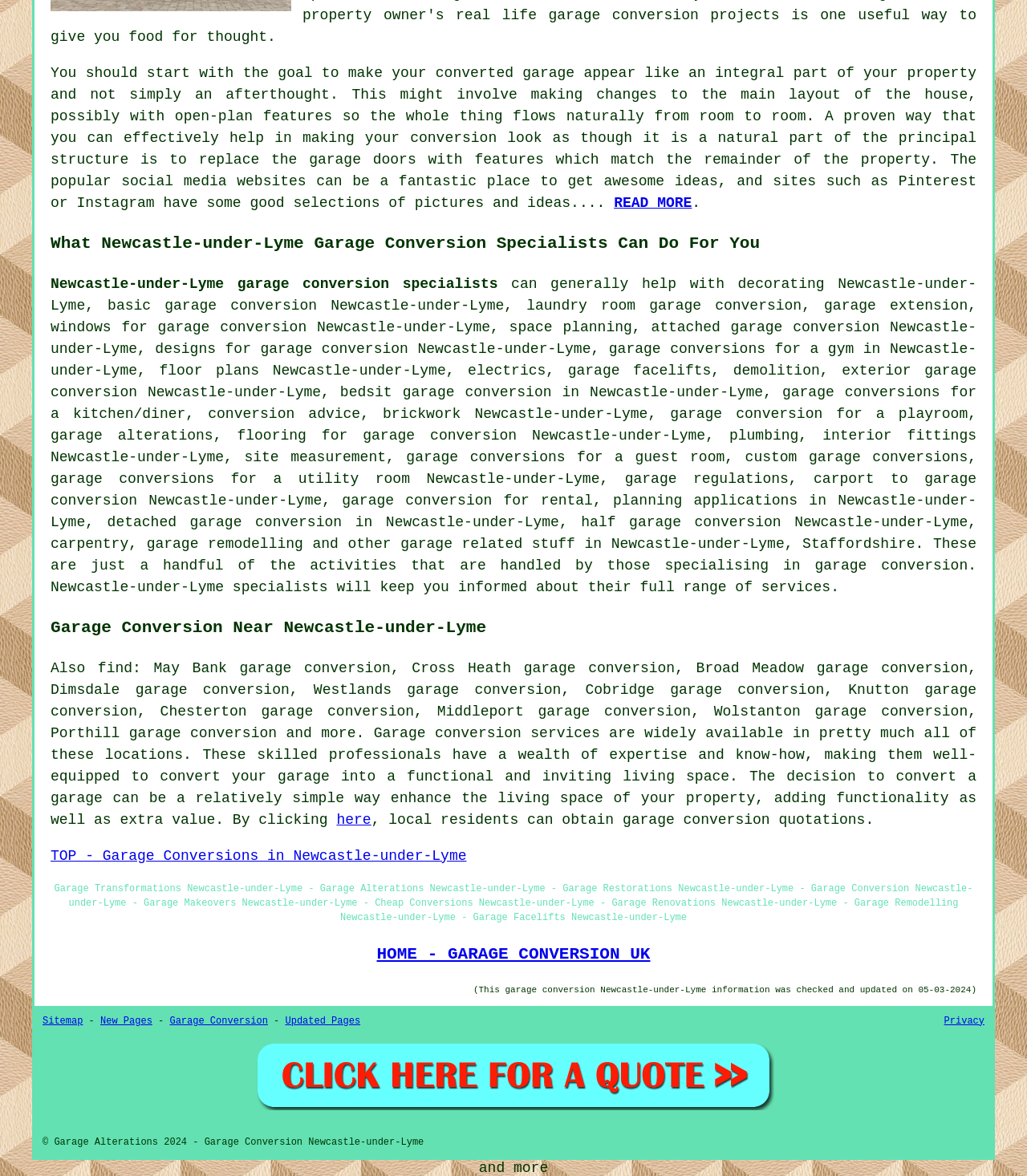Answer the question using only a single word or phrase: 
What is the purpose of replacing garage doors?

To make conversion look natural